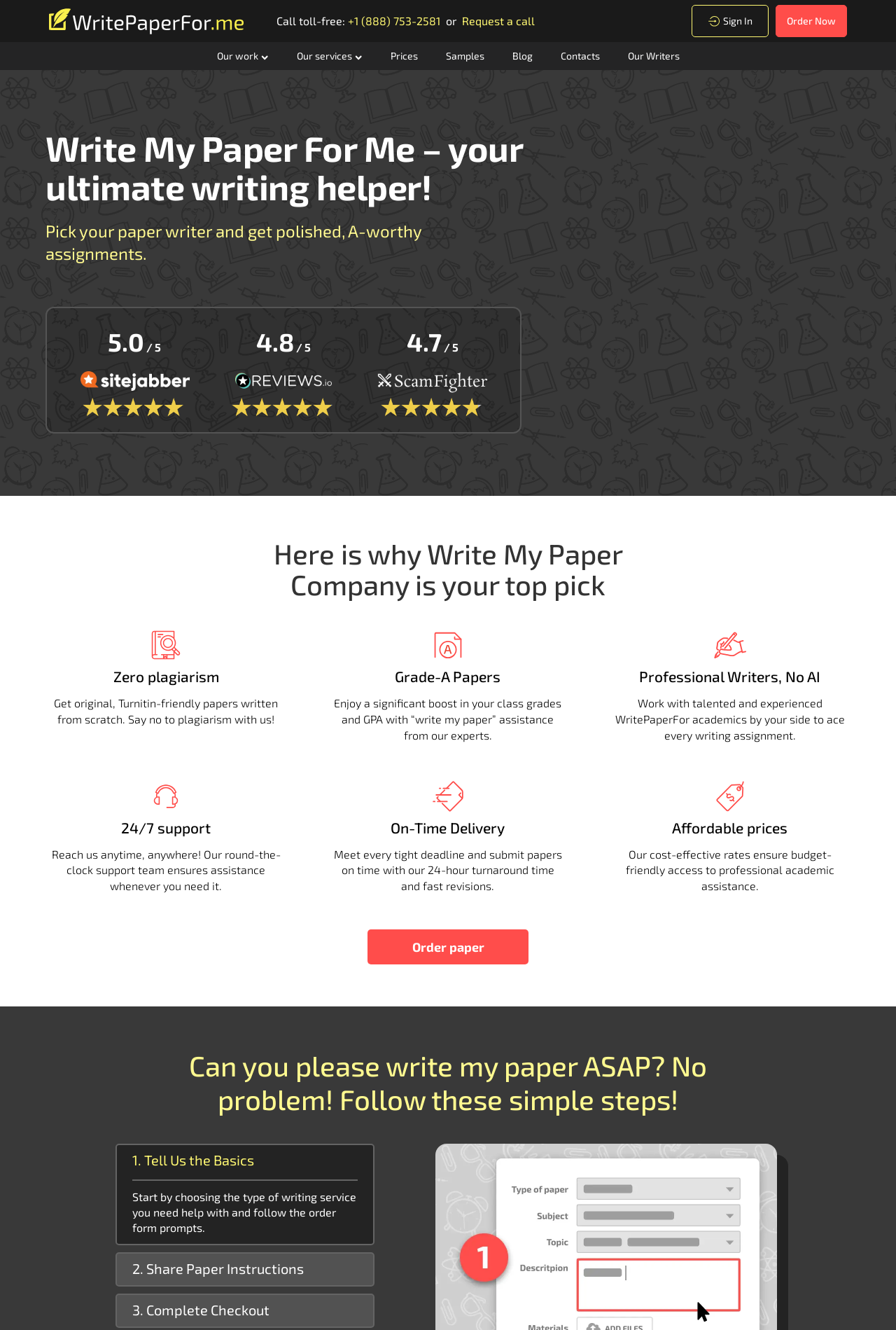Please determine the bounding box of the UI element that matches this description: Our Writers. The coordinates should be given as (top-left x, top-left y, bottom-right x, bottom-right y), with all values between 0 and 1.

[0.685, 0.032, 0.774, 0.053]